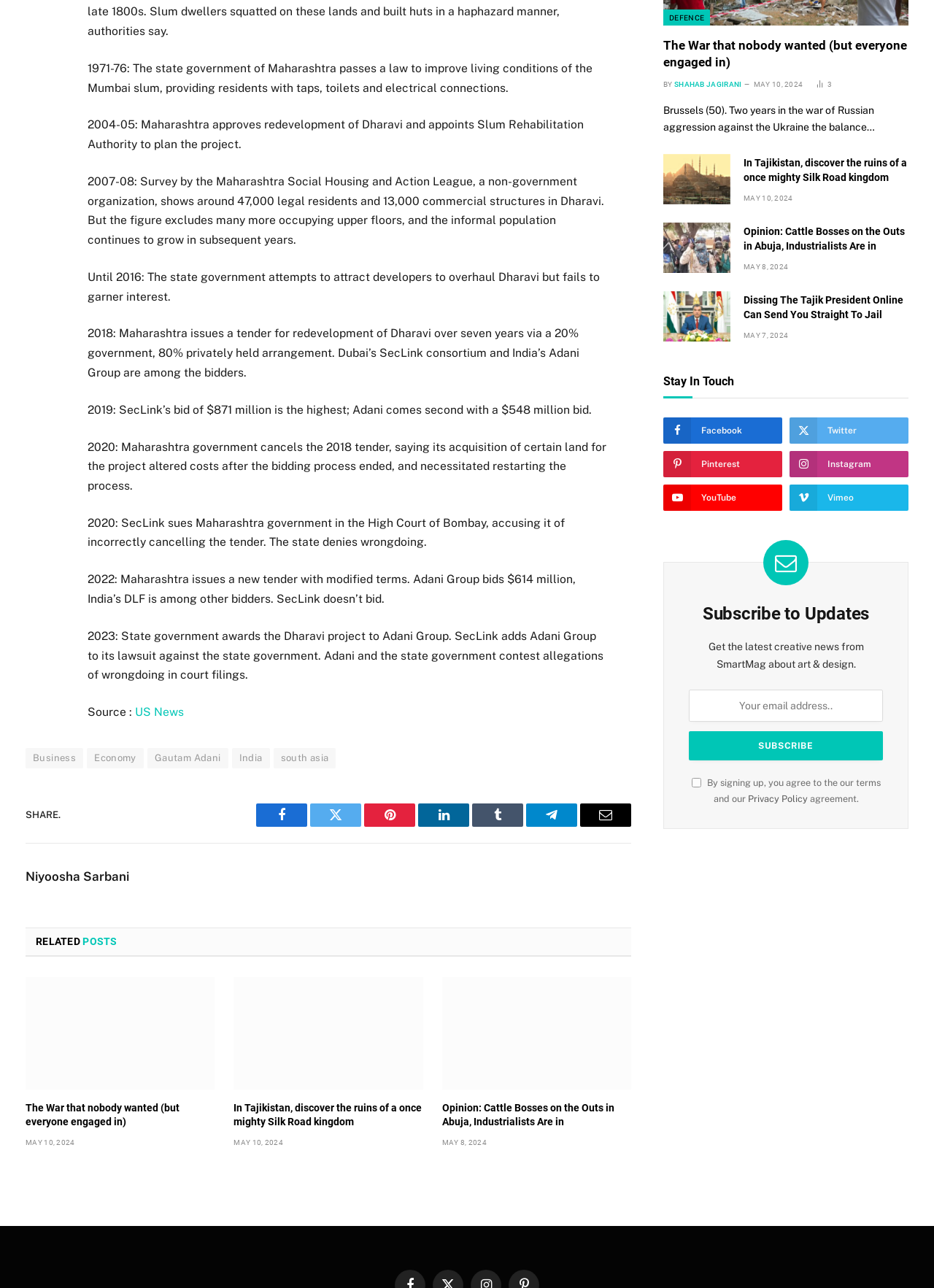Identify the bounding box coordinates for the region of the element that should be clicked to carry out the instruction: "Check the 'RELATED POSTS'". The bounding box coordinates should be four float numbers between 0 and 1, i.e., [left, top, right, bottom].

[0.038, 0.726, 0.126, 0.736]